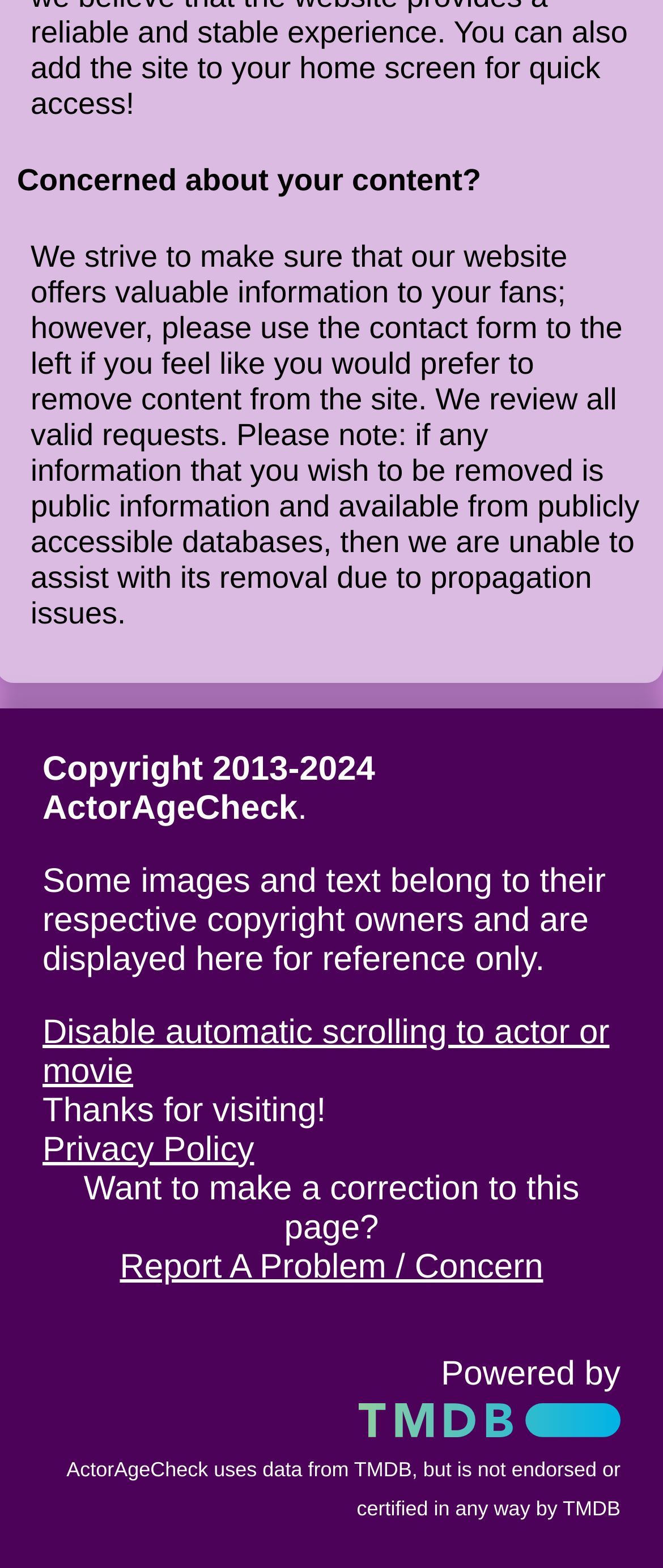Using the description: "Report A Problem / Concern", determine the UI element's bounding box coordinates. Ensure the coordinates are in the format of four float numbers between 0 and 1, i.e., [left, top, right, bottom].

[0.181, 0.796, 0.819, 0.82]